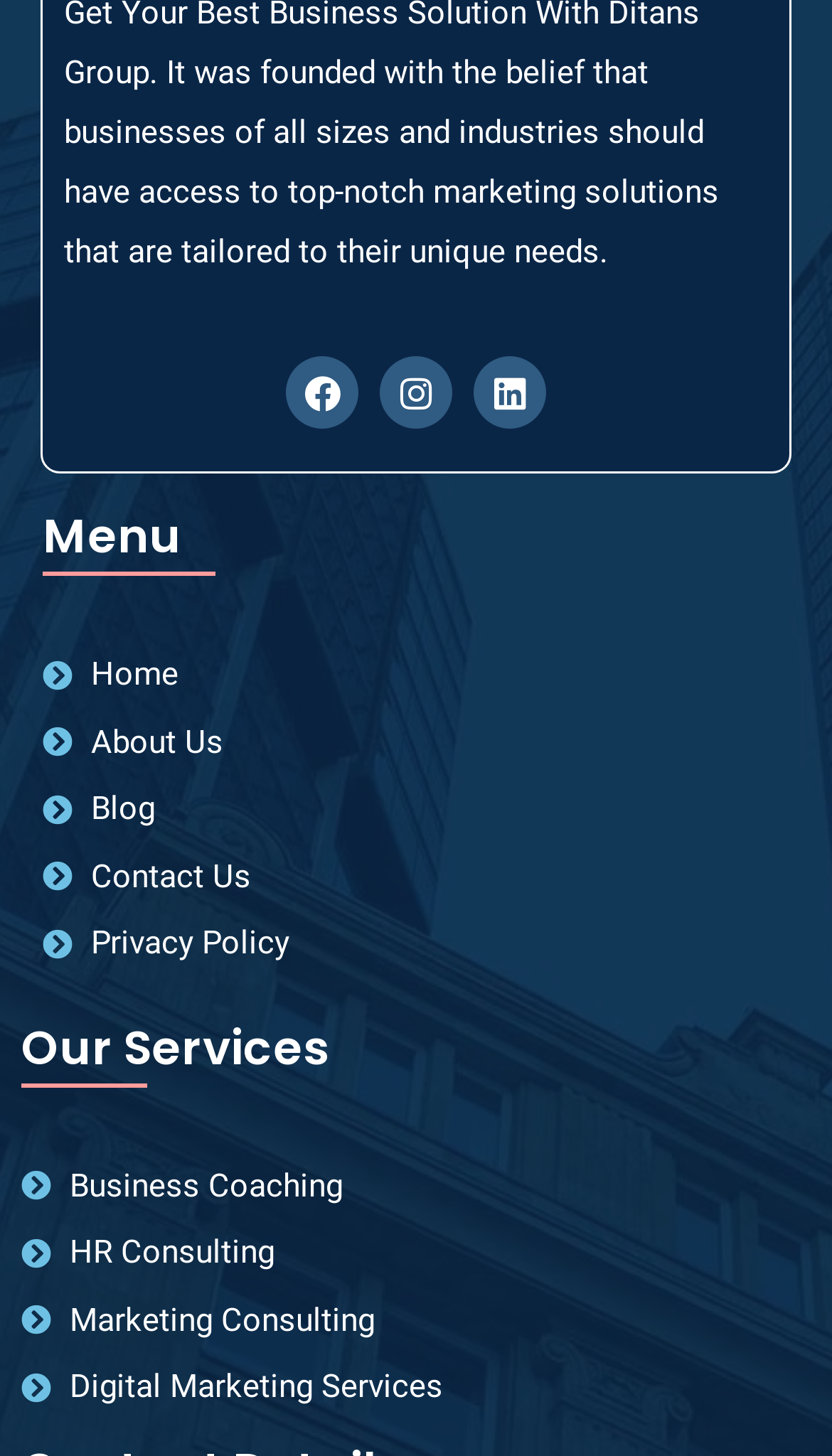Please answer the following question using a single word or phrase: 
What is the last link in the menu?

Privacy Policy